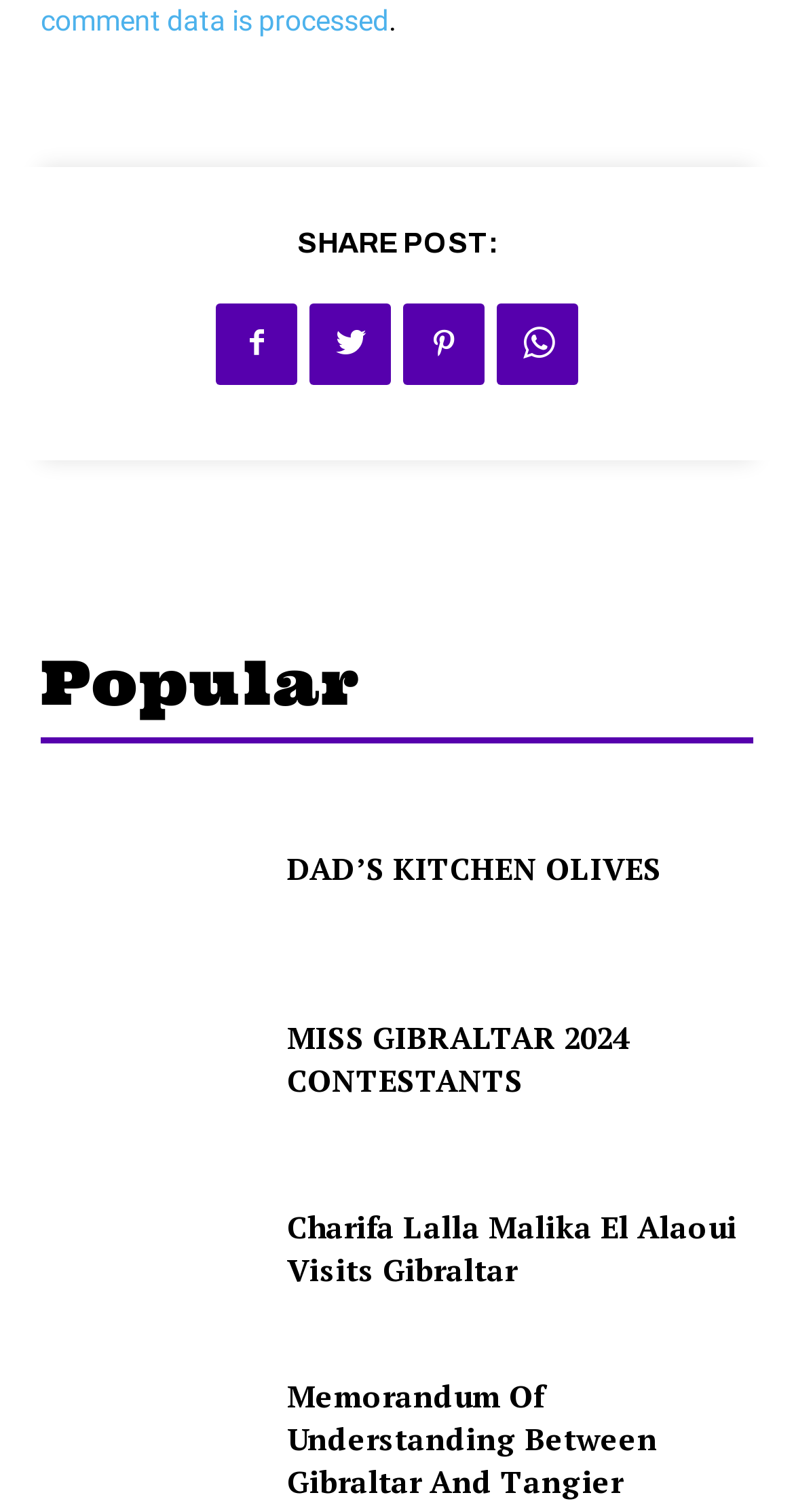Answer the question with a single word or phrase: 
How many social media sharing options are available?

4